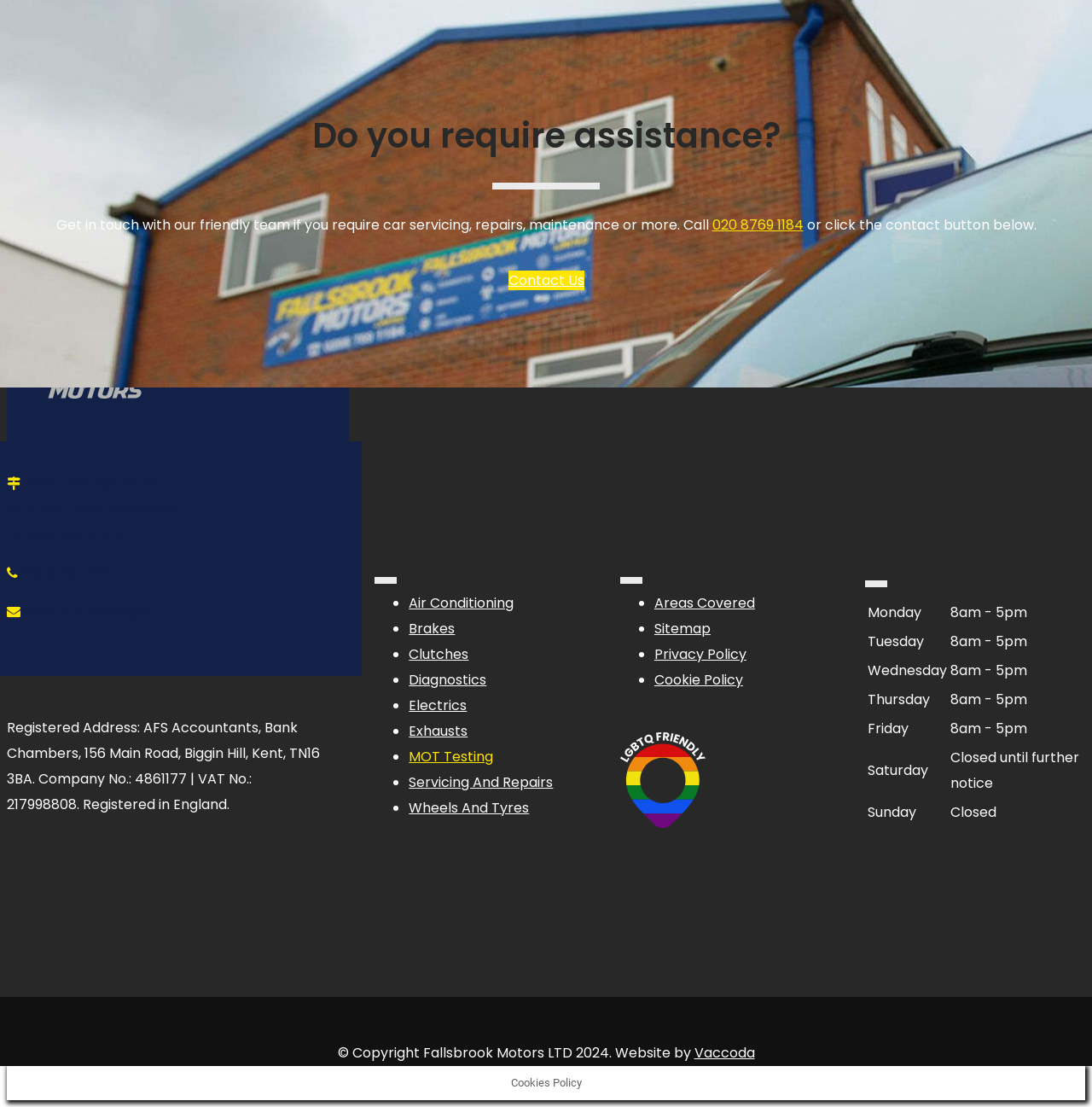Is Fallsbrook Motors open on Sundays?
From the image, respond using a single word or phrase.

No